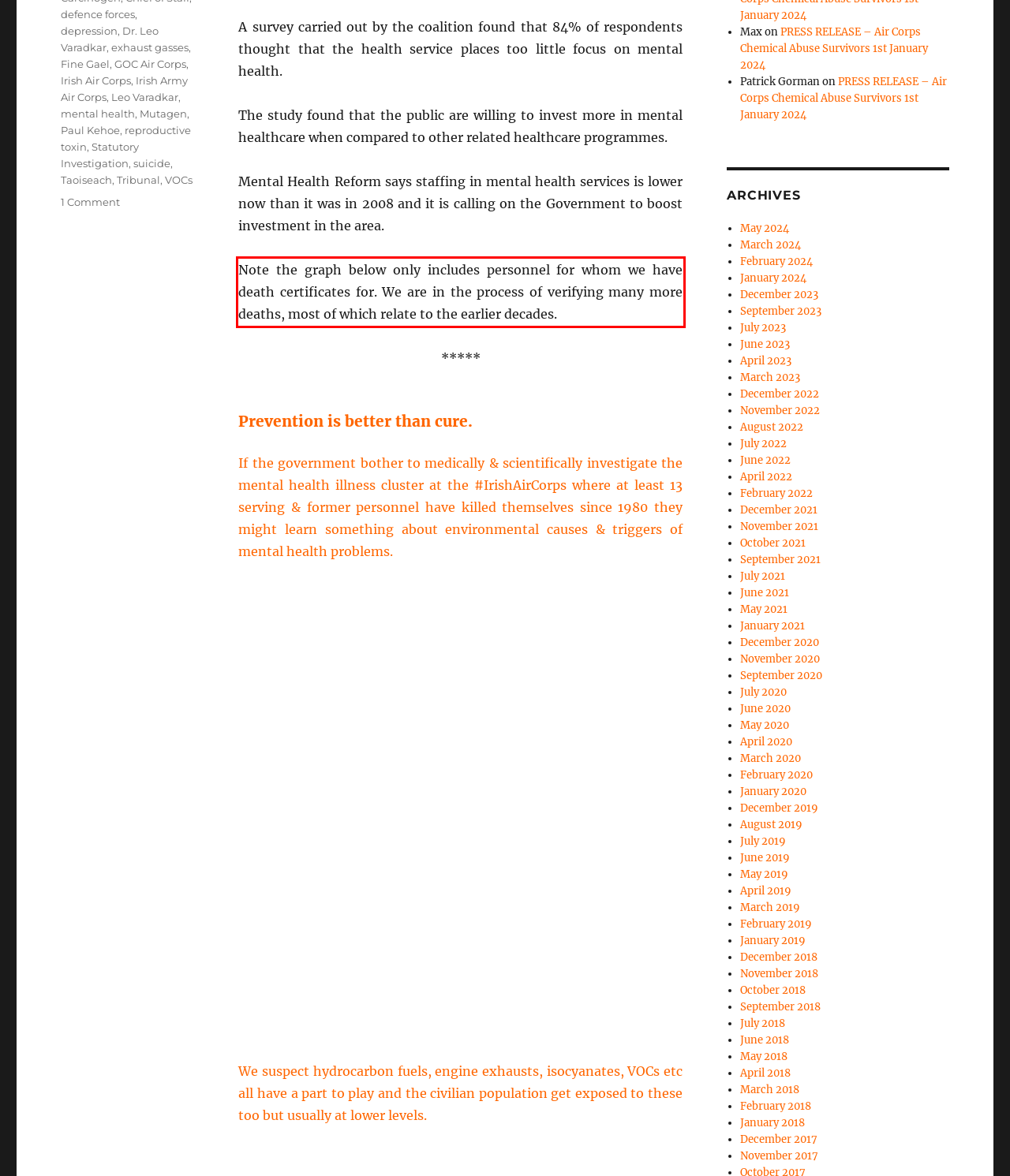Please perform OCR on the text within the red rectangle in the webpage screenshot and return the text content.

Note the graph below only includes personnel for whom we have death certificates for. We are in the process of verifying many more deaths, most of which relate to the earlier decades.